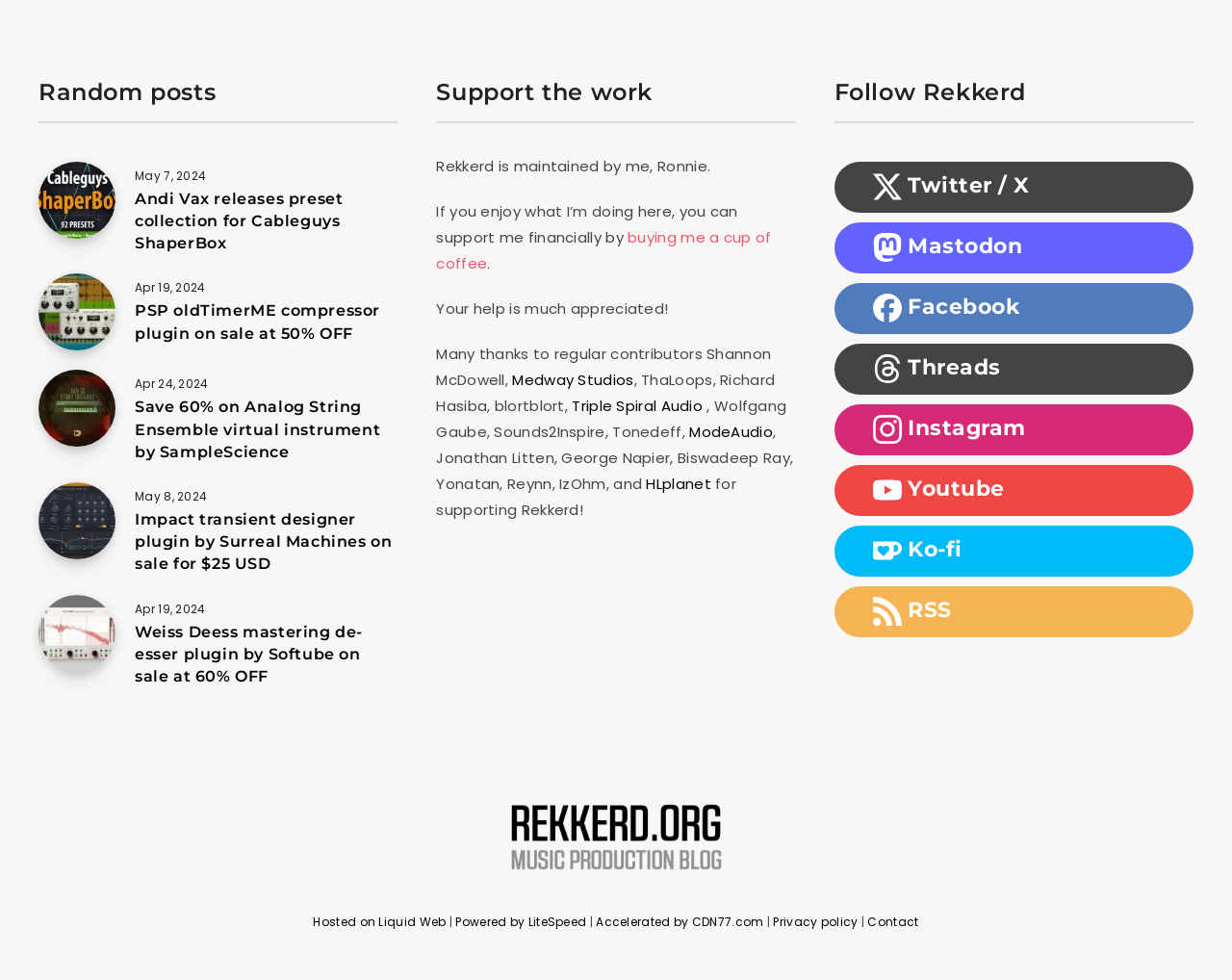What is the title of the first article? Based on the image, give a response in one word or a short phrase.

Andi Vax releases preset collection for Cableguys ShaperBox